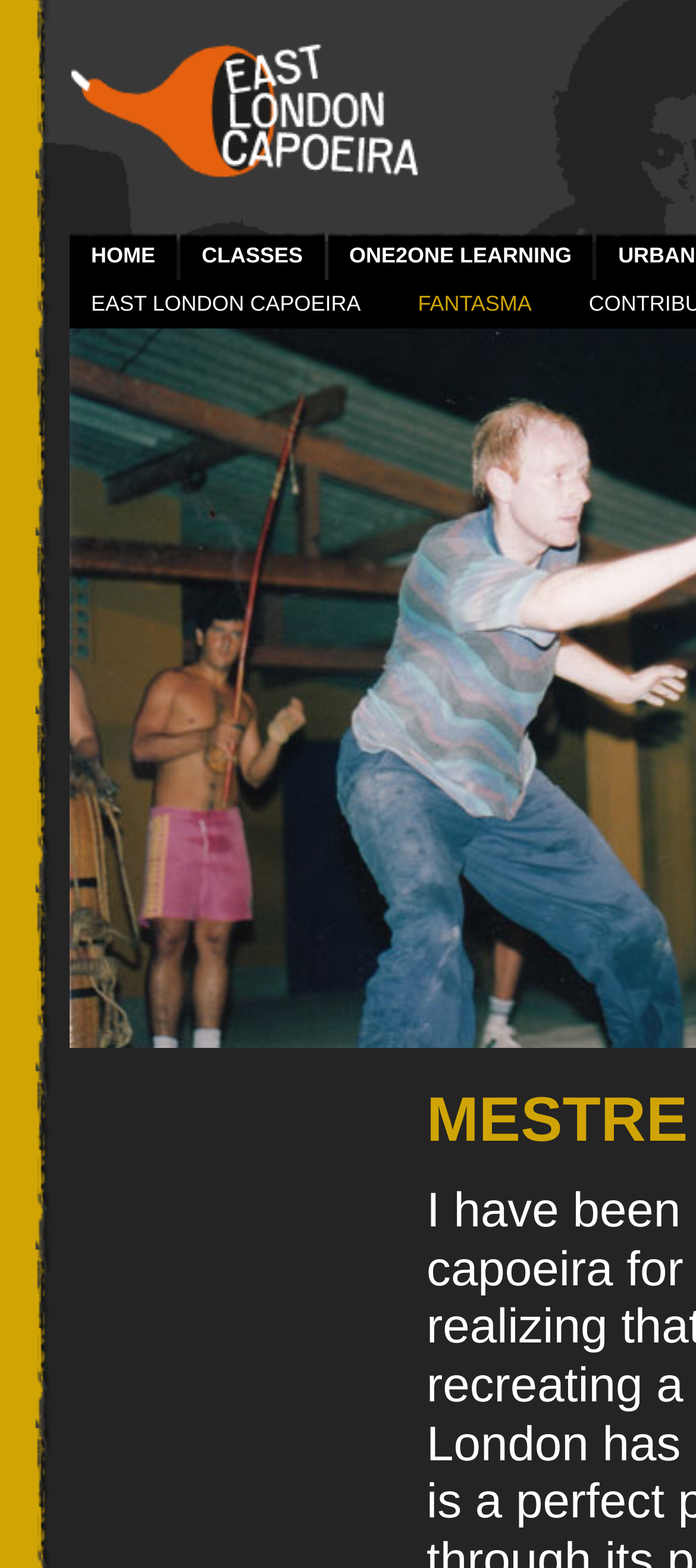Respond to the question below with a single word or phrase:
What is the name of the Mestre?

Fantasma